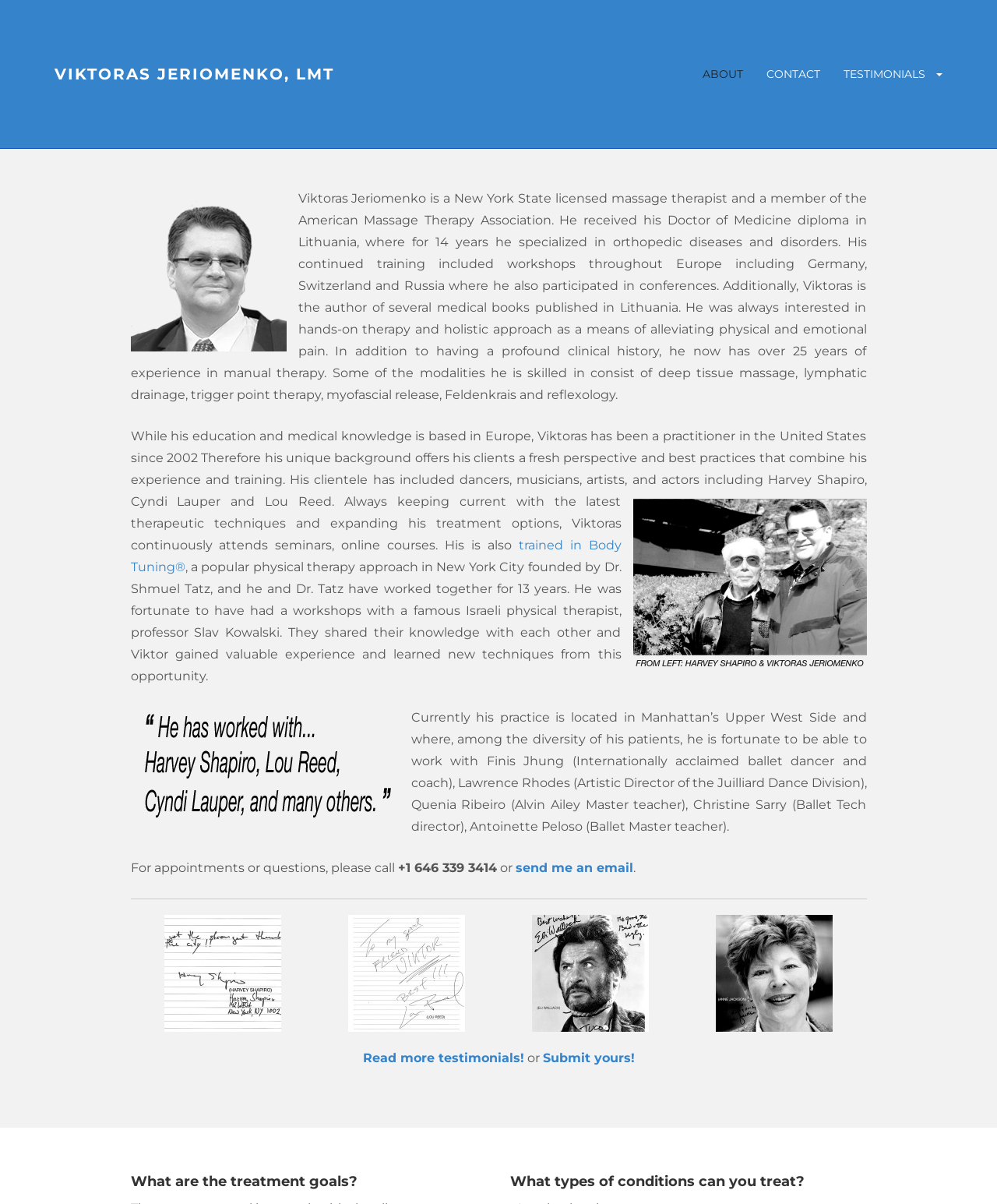Please locate the bounding box coordinates of the element that should be clicked to achieve the given instruction: "Read testimonials from Harvey Shapiro".

[0.165, 0.757, 0.282, 0.87]